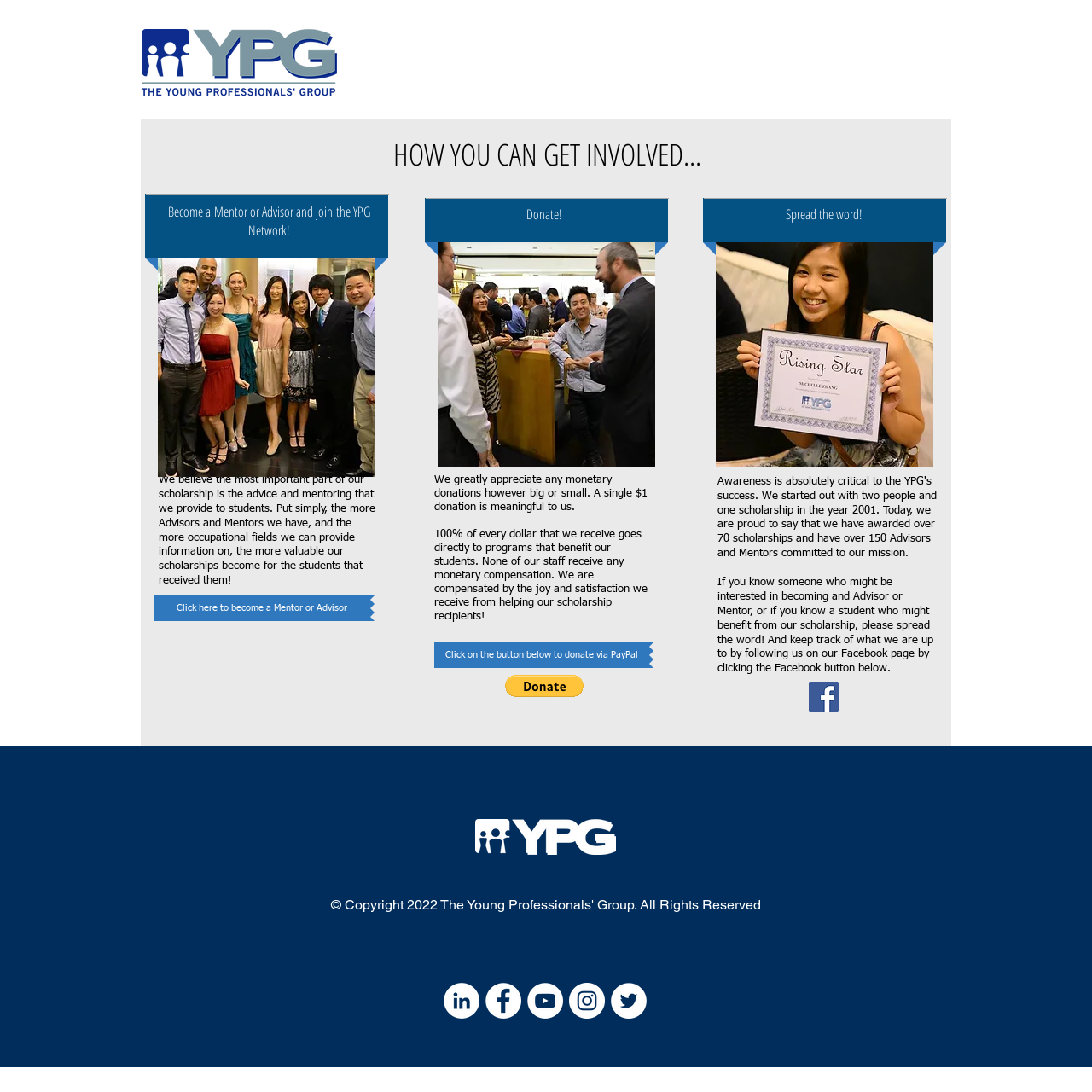Highlight the bounding box coordinates of the element that should be clicked to carry out the following instruction: "Click on the button to donate via PayPal". The coordinates must be given as four float numbers ranging from 0 to 1, i.e., [left, top, right, bottom].

[0.462, 0.618, 0.534, 0.638]